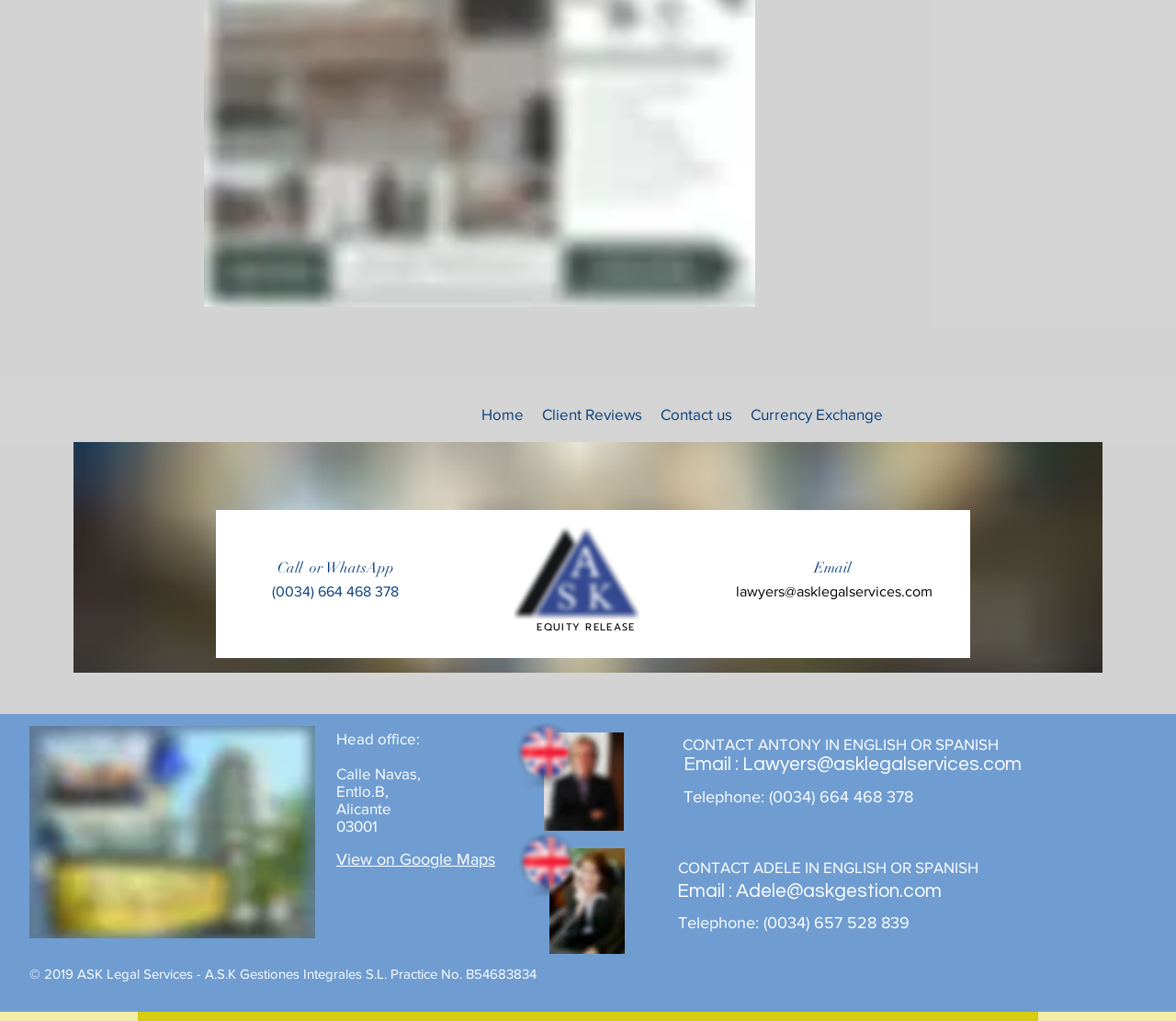Please identify the coordinates of the bounding box that should be clicked to fulfill this instruction: "Contact Antony in English or Spanish".

[0.58, 0.72, 0.897, 0.738]